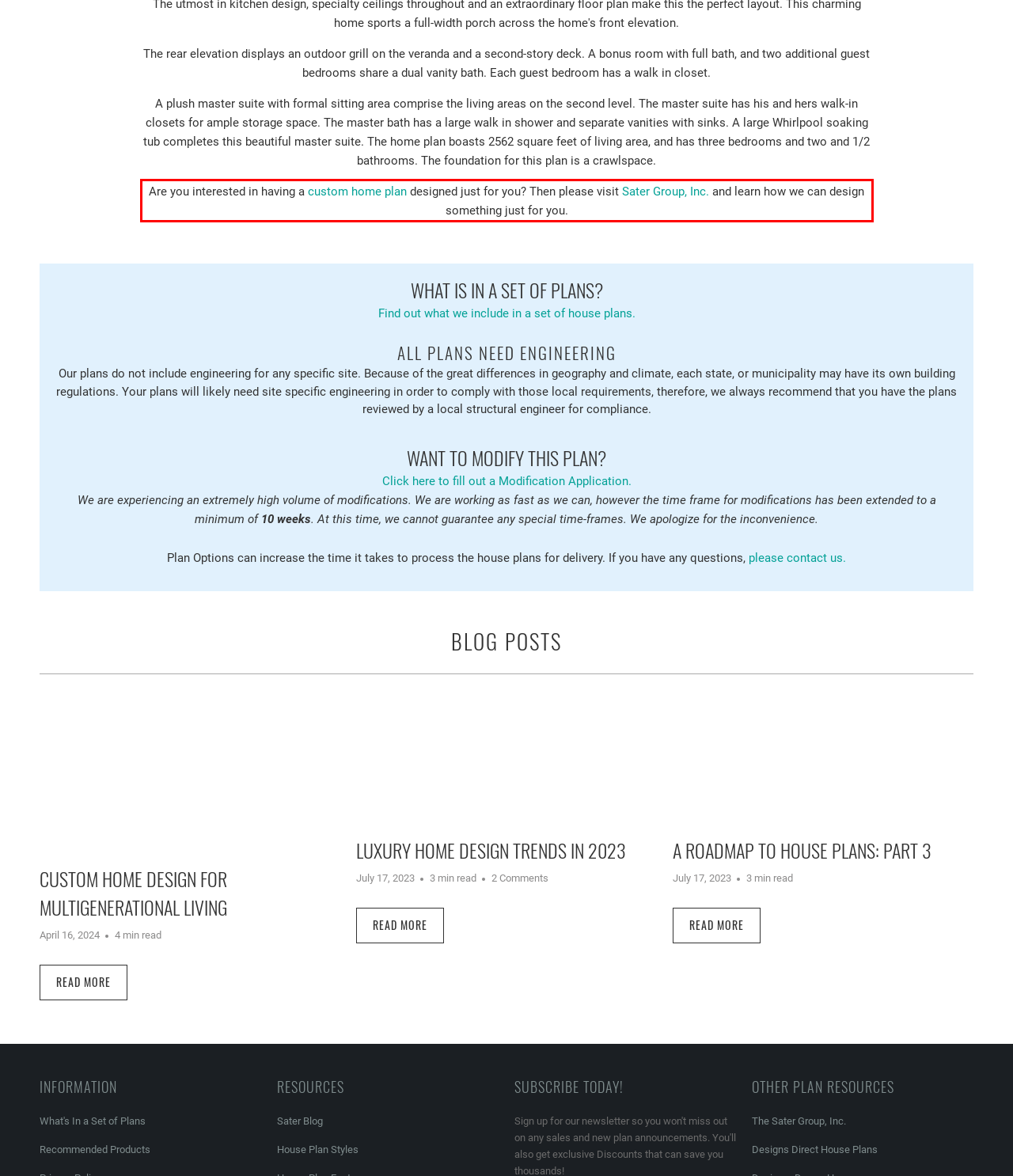Within the provided webpage screenshot, find the red rectangle bounding box and perform OCR to obtain the text content.

Are you interested in having a custom home plan designed just for you? Then please visit Sater Group, Inc. and learn how we can design something just for you.